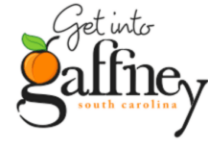Describe the image thoroughly.

The image features a vibrant logo that invites viewers to "Get Into Gaffney," a city in South Carolina. The design prominently displays the word "Gaffney" in a stylish font, with the phrase "Get Into" positioned above. An orange, complete with a green leaf, is incorporated into the design, symbolizing the city's agricultural heritage. Below the name, "south carolina" is elegantly scripted in a smaller font, emphasizing the location. This logo serves as a welcoming representation of Gaffney, highlighting its charm and inviting community spirit.